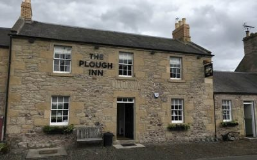Using the details in the image, give a detailed response to the question below:
What type of environment surrounds the inn?

The caption describes the surrounding area as 'a quiet, well-kept environment', suggesting that the inn is situated in a peaceful and tidy setting.